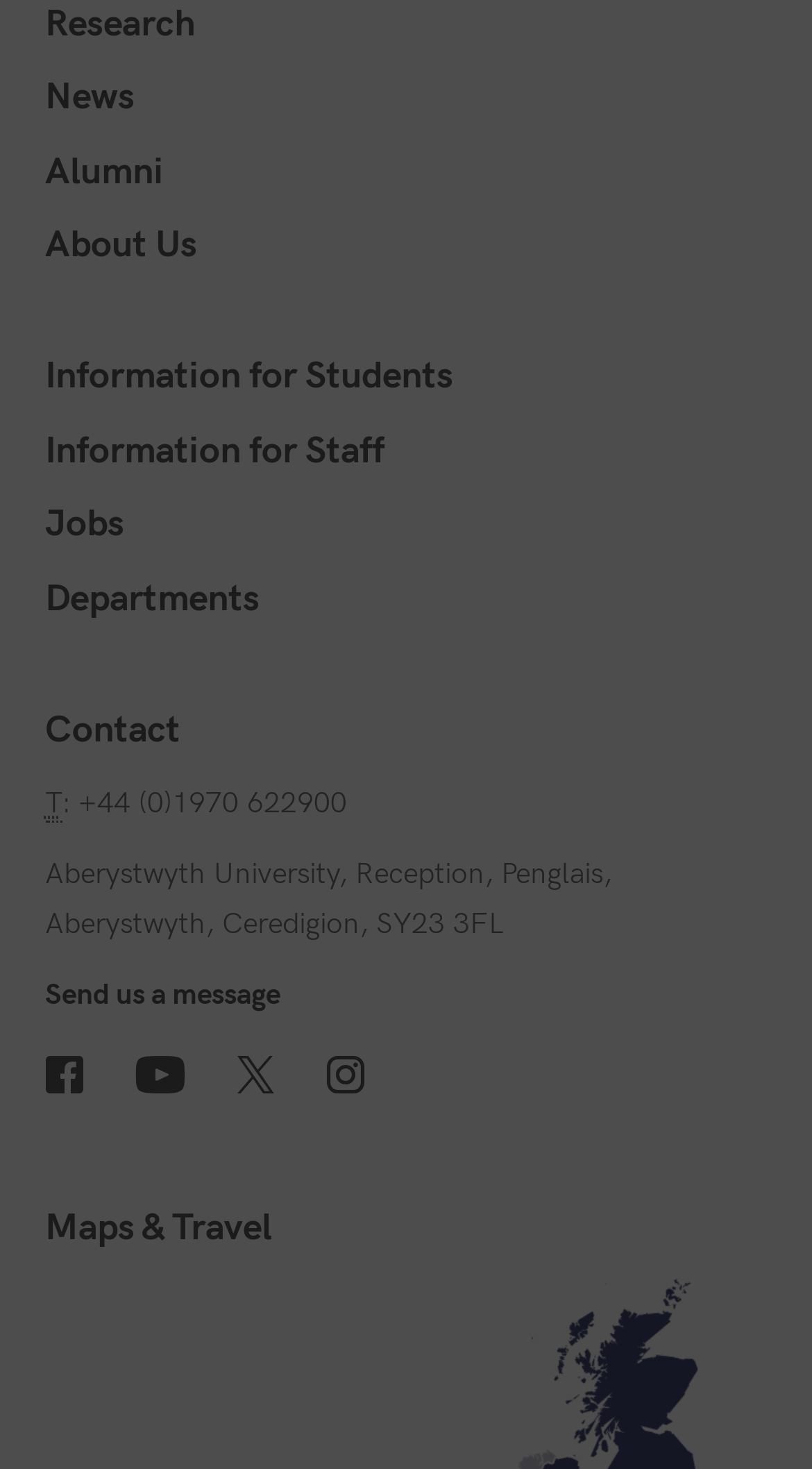Identify the bounding box coordinates of the section that should be clicked to achieve the task described: "View the 'Earlier Post'".

None